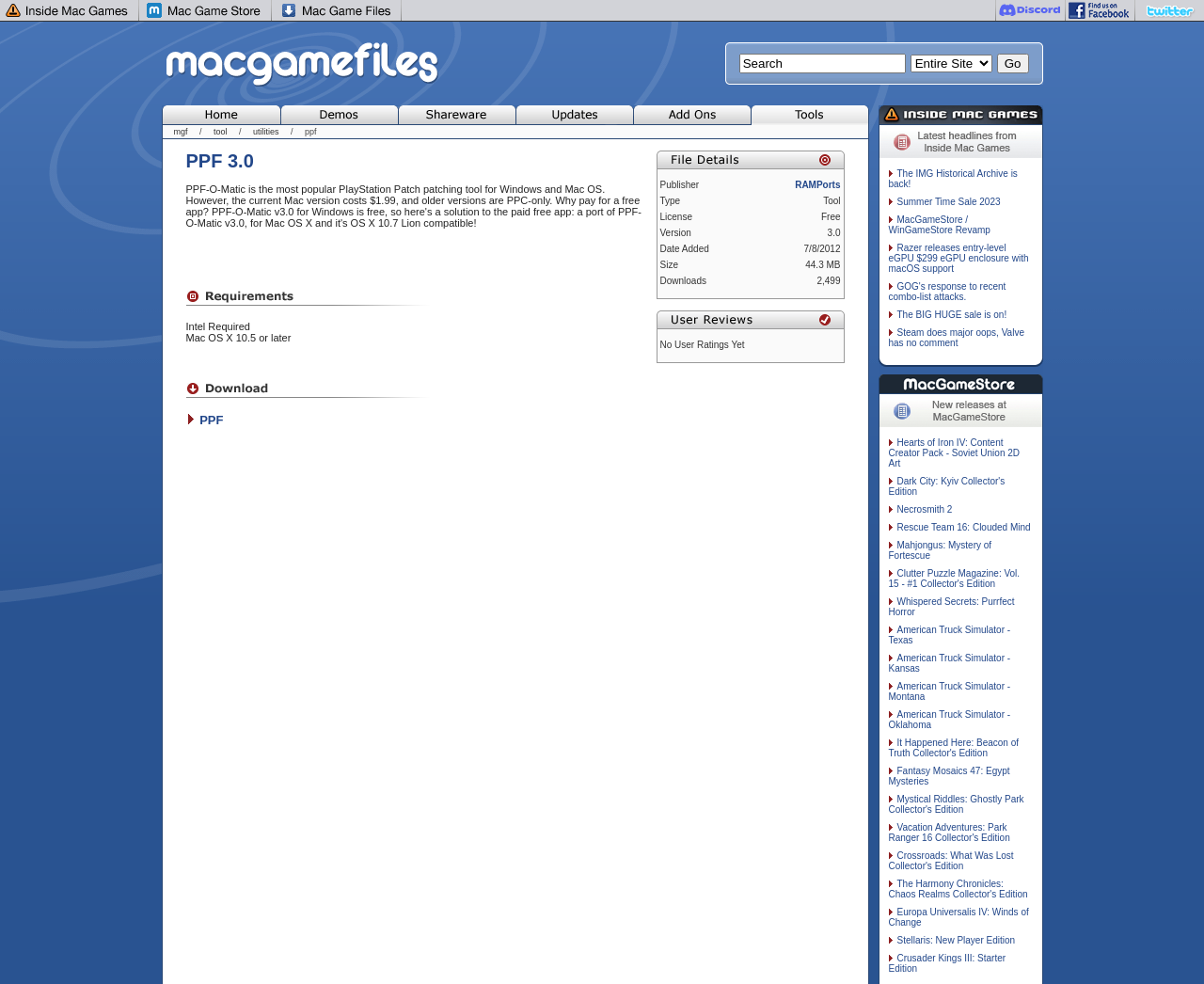What is the name of the tool described on the webpage?
Based on the image content, provide your answer in one word or a short phrase.

PPF-O-Matic